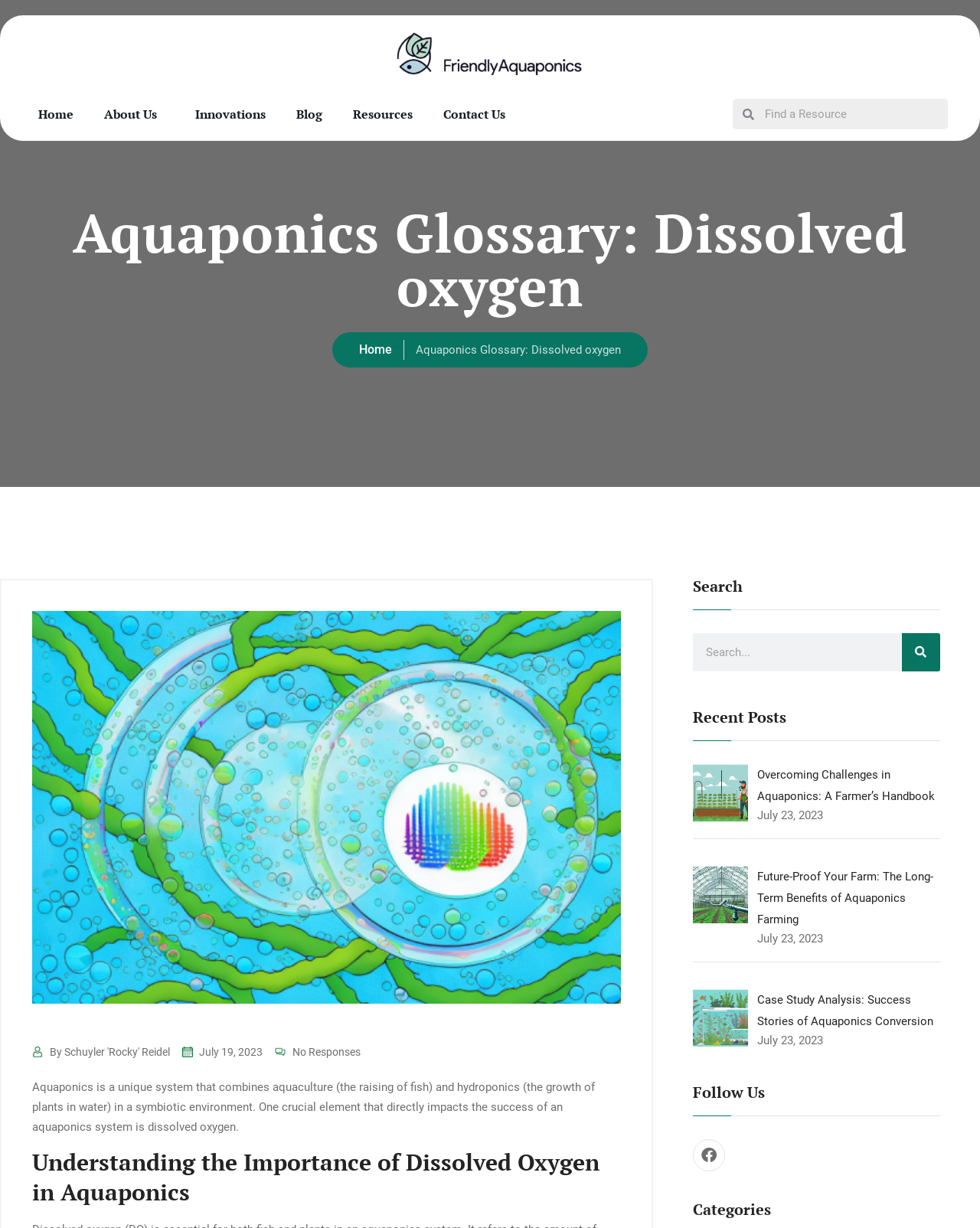Identify the bounding box coordinates of the specific part of the webpage to click to complete this instruction: "Follow the link to the blog".

[0.287, 0.081, 0.345, 0.105]